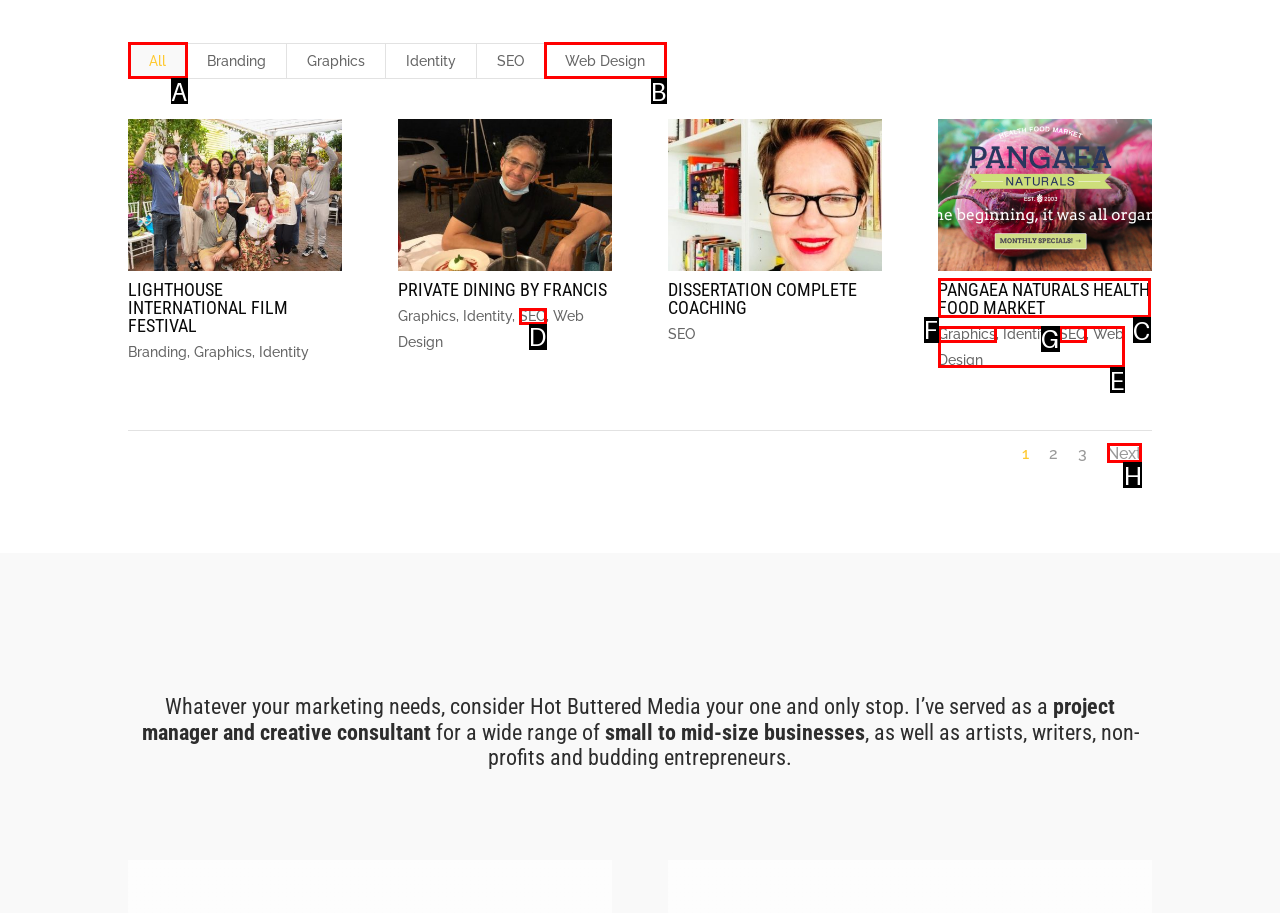Select the correct UI element to click for this task: Click on 'Next' button.
Answer using the letter from the provided options.

H